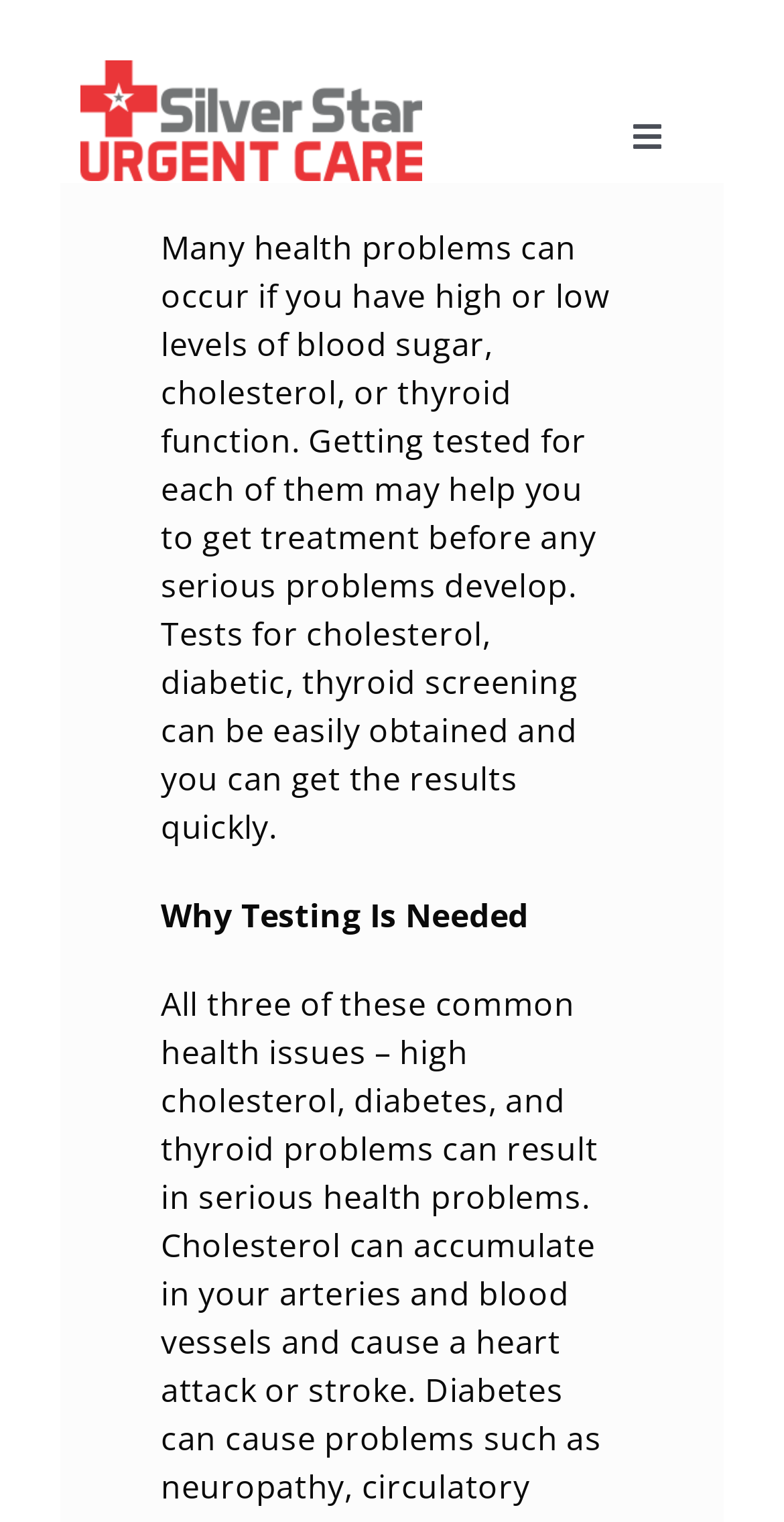What is the vertical position of the 'Toggle Navigation' button?
Offer a detailed and exhaustive answer to the question.

The 'Toggle Navigation' button has a y1 coordinate of 0.064, which is relatively small compared to the other elements on the webpage, indicating that it is located near the top of the page.